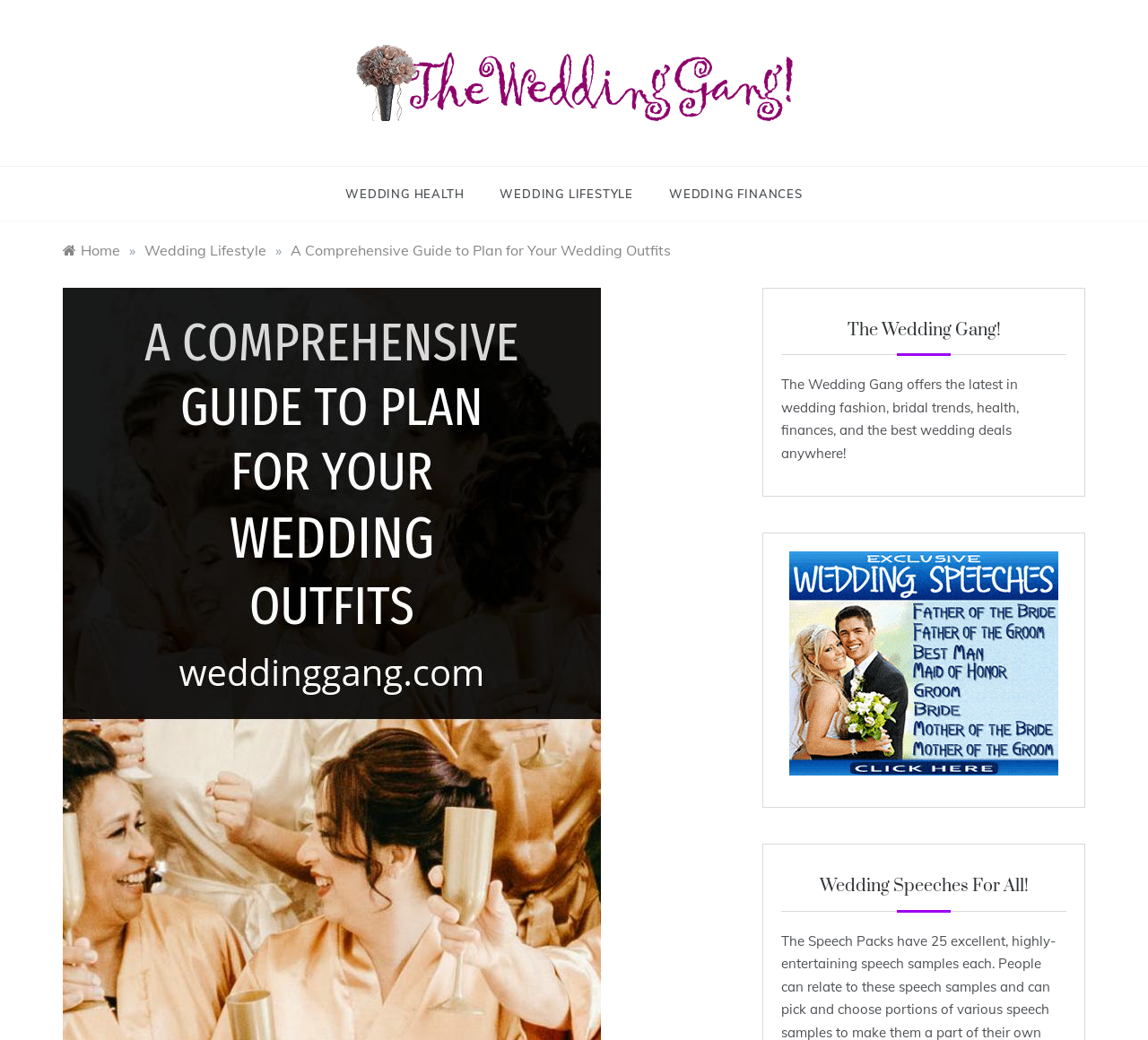Bounding box coordinates are specified in the format (top-left x, top-left y, bottom-right x, bottom-right y). All values are floating point numbers bounded between 0 and 1. Please provide the bounding box coordinate of the region this sentence describes: parent_node: Wedding Gang

[0.308, 0.069, 0.692, 0.087]